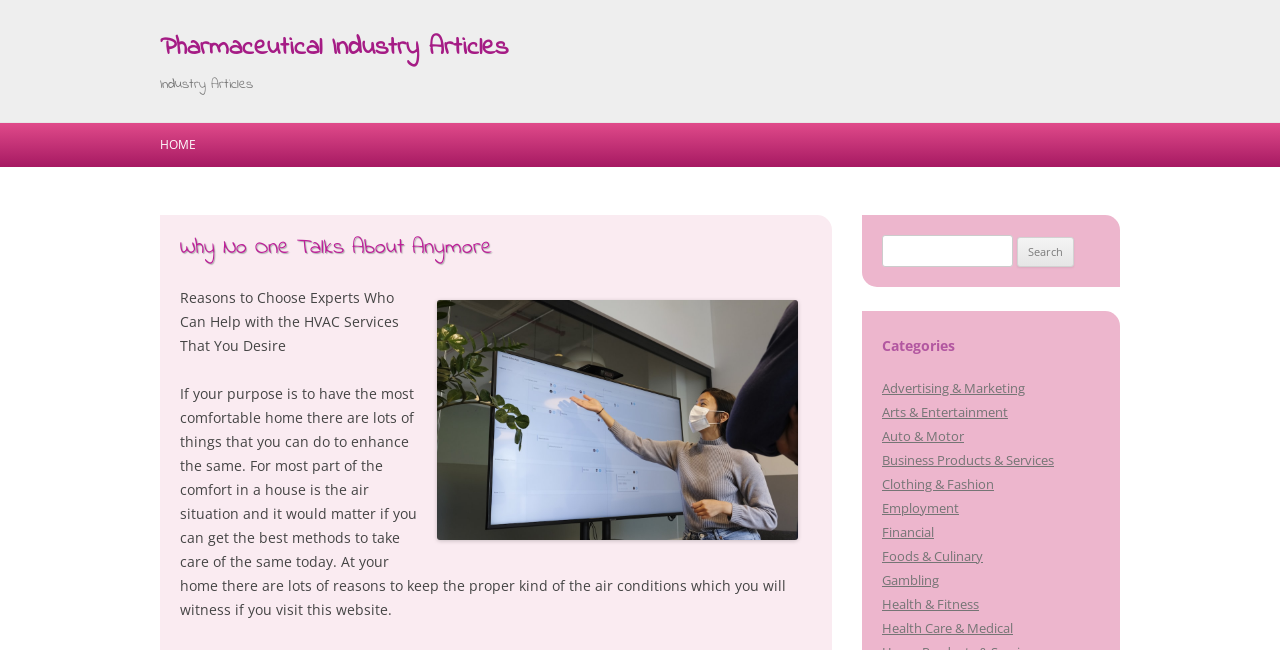How many categories are listed?
Refer to the image and provide a thorough answer to the question.

I determined the answer by counting the number of link elements with category names, starting from 'Advertising & Marketing' and ending at 'Health Care & Medical'.